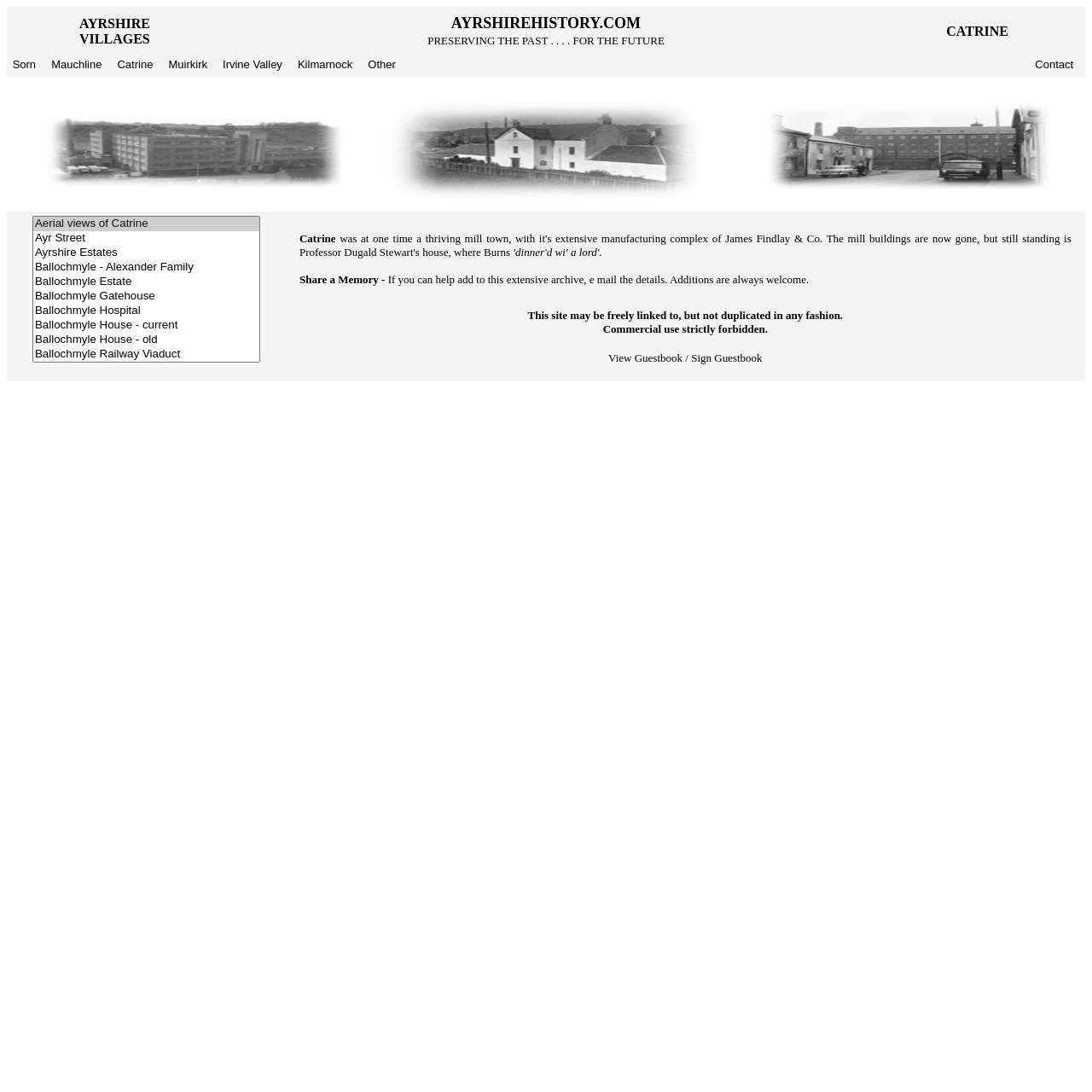Find the UI element described as: "Share a Memory" and predict its bounding box coordinates. Ensure the coordinates are four float numbers between 0 and 1, [left, top, right, bottom].

[0.274, 0.225, 0.551, 0.262]